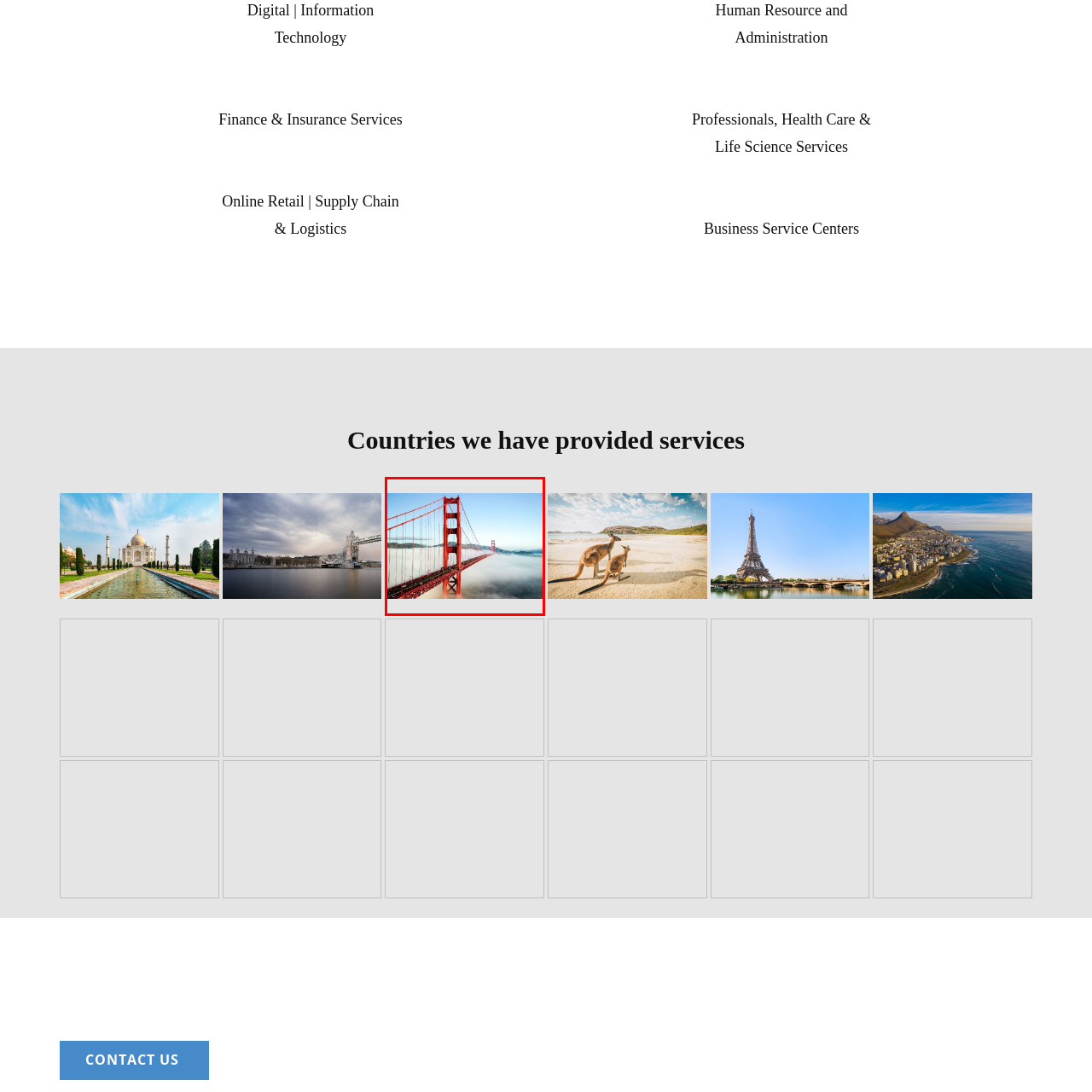Focus on the section within the red boundary and provide a detailed description.

The image showcases the iconic Golden Gate Bridge, an engineering marvel and a symbol of San Francisco. Bathed in soft morning light, the striking red color of the bridge contrasts vividly against a backdrop of ethereal fog, creating a serene yet dramatic atmosphere. The bridge's distinctiveArt Deco towers rise above the clouds, while vehicles traverse the roadway, emphasizing its role as a vital transportation link. The view captures not only the architectural beauty of the structure but also the surrounding natural landscape, illustrating the harmonious blend of human innovation and the breathtaking environment of the Bay Area.